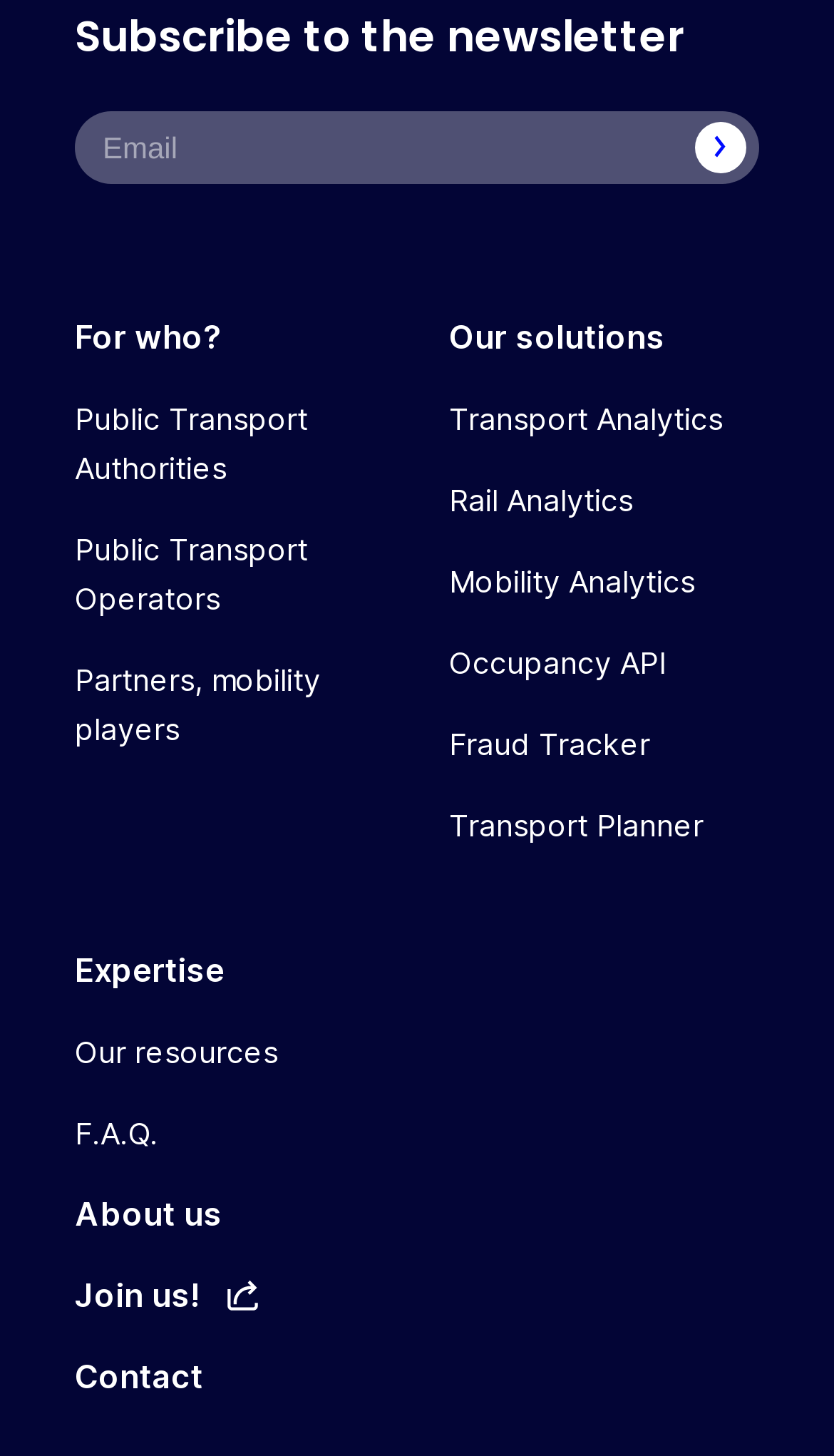Provide the bounding box coordinates in the format (top-left x, top-left y, bottom-right x, bottom-right y). All values are floating point numbers between 0 and 1. Determine the bounding box coordinate of the UI element described as: aria-describedby="nf-error-17" name="email" placeholder="Email"

[0.09, 0.076, 0.572, 0.126]